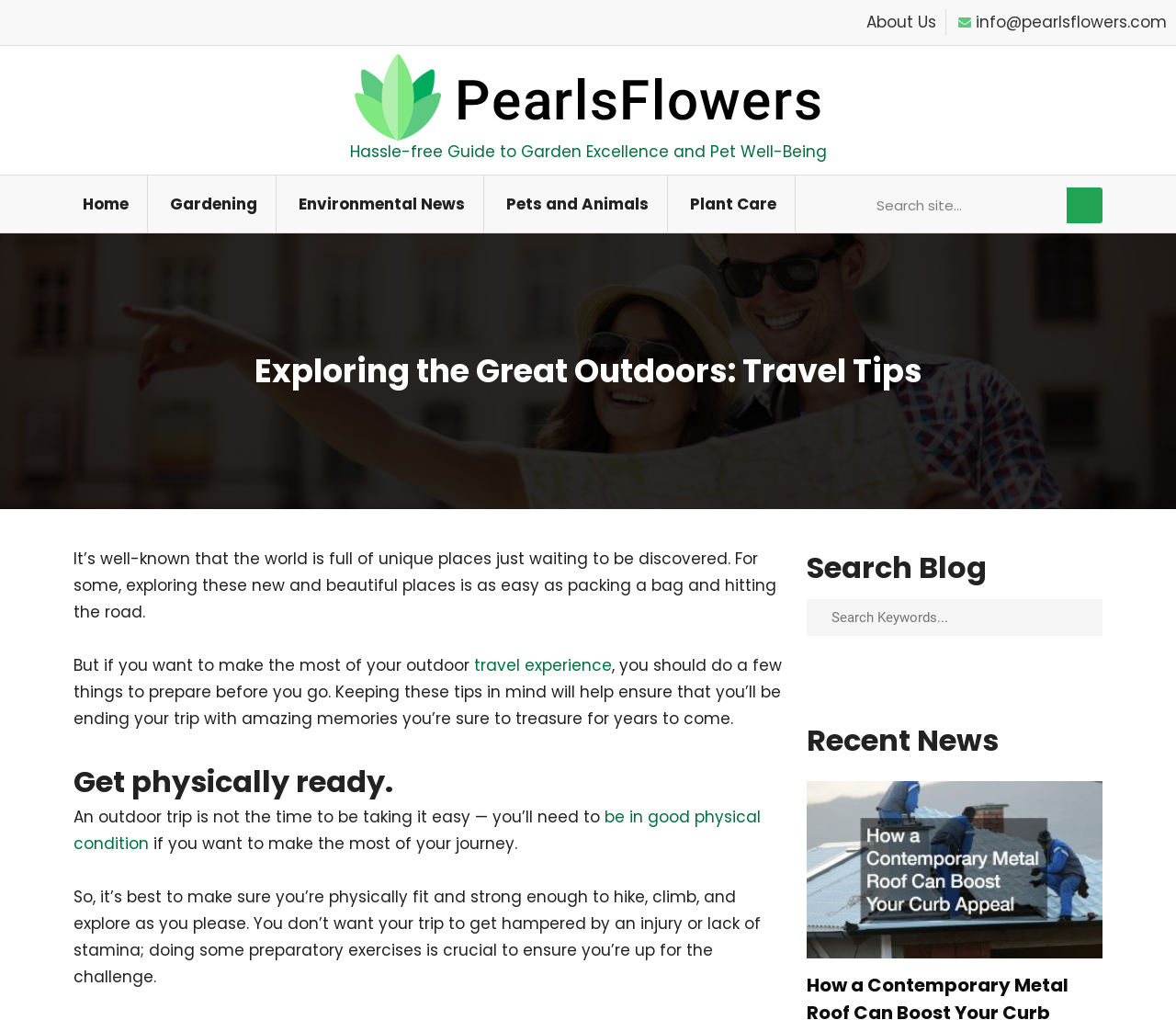What is the relationship between physical preparation and outdoor travel experience?
Provide a one-word or short-phrase answer based on the image.

Physical preparation enhances travel experience